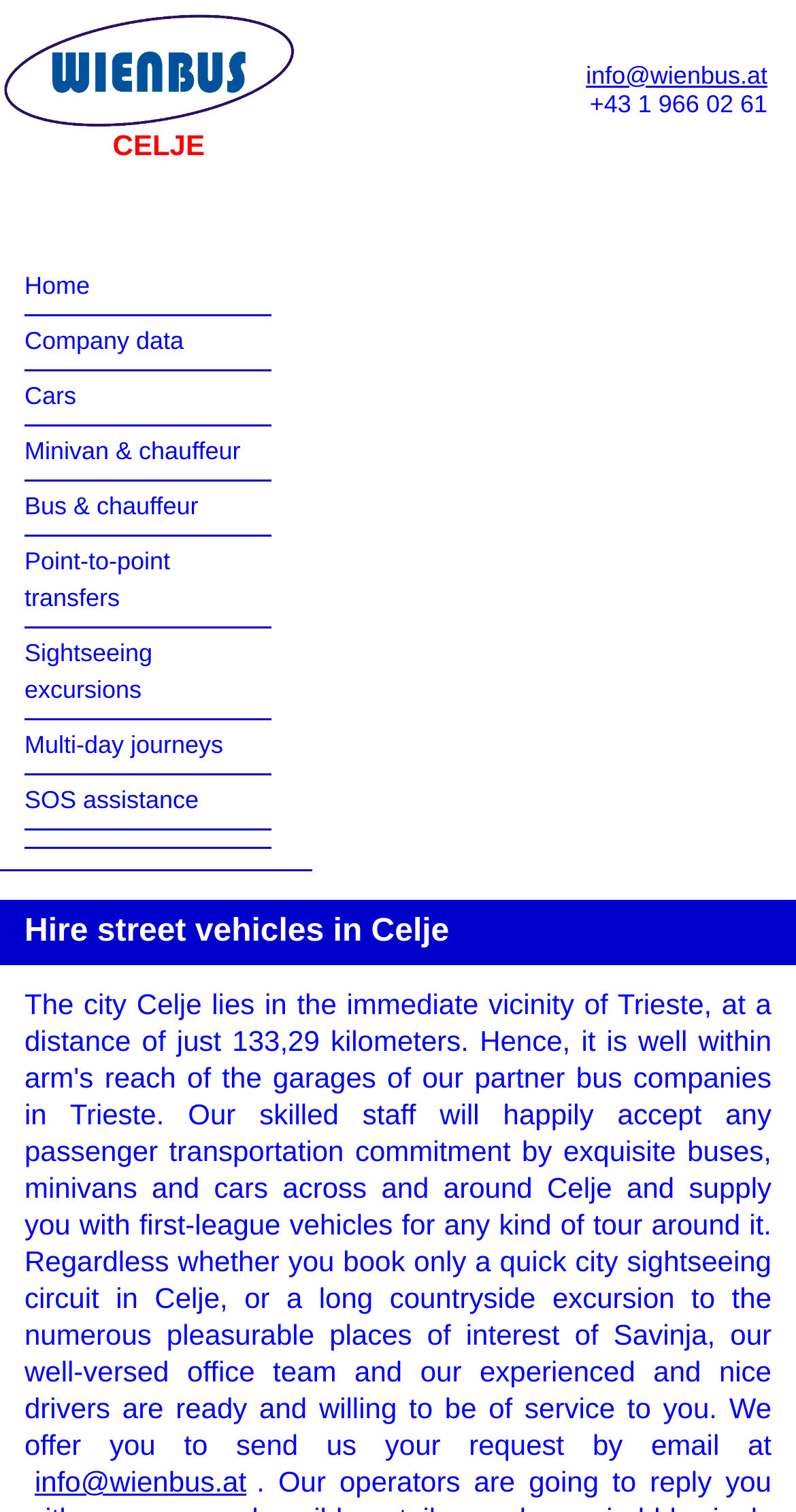Identify the bounding box coordinates for the UI element that matches this description: "Sightseeing excursions".

[0.031, 0.422, 0.192, 0.466]